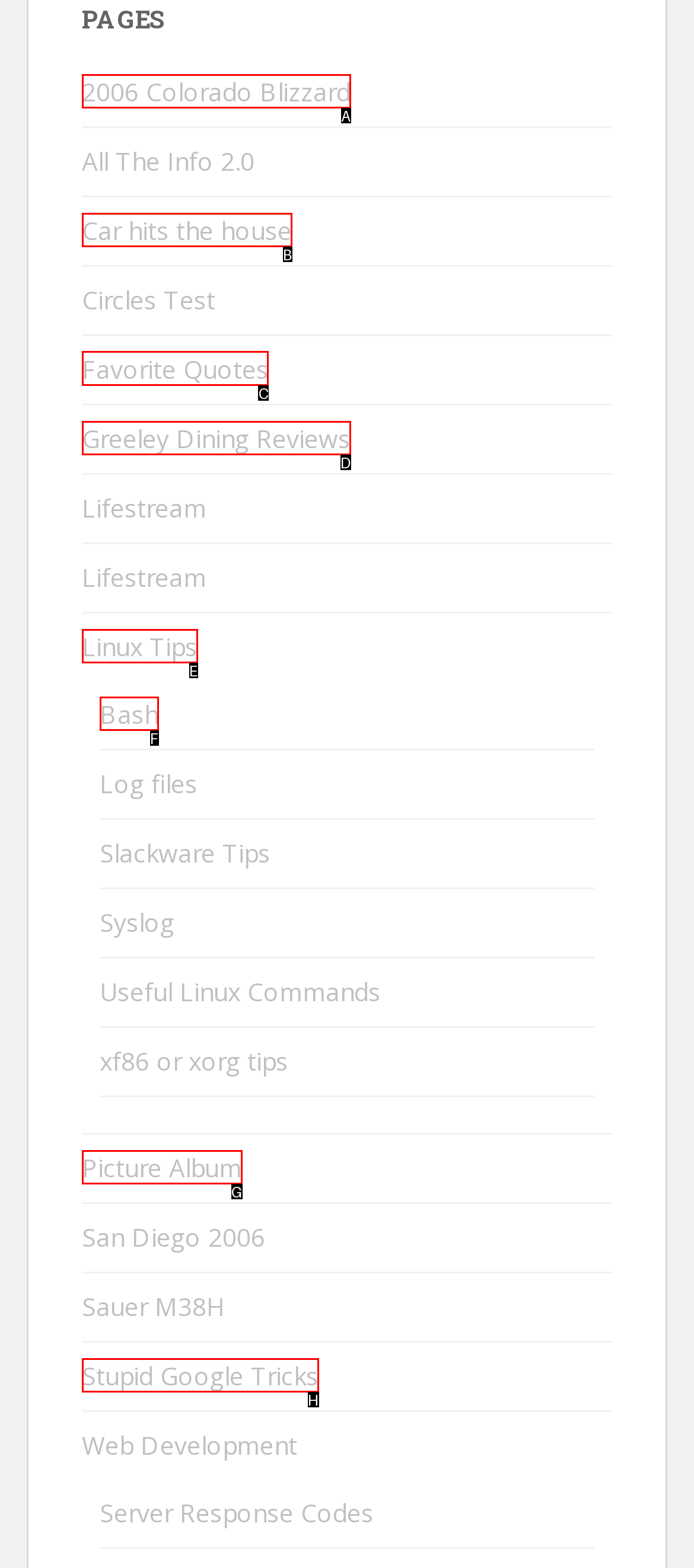Please indicate which HTML element should be clicked to fulfill the following task: Read Favorite Quotes. Provide the letter of the selected option.

C